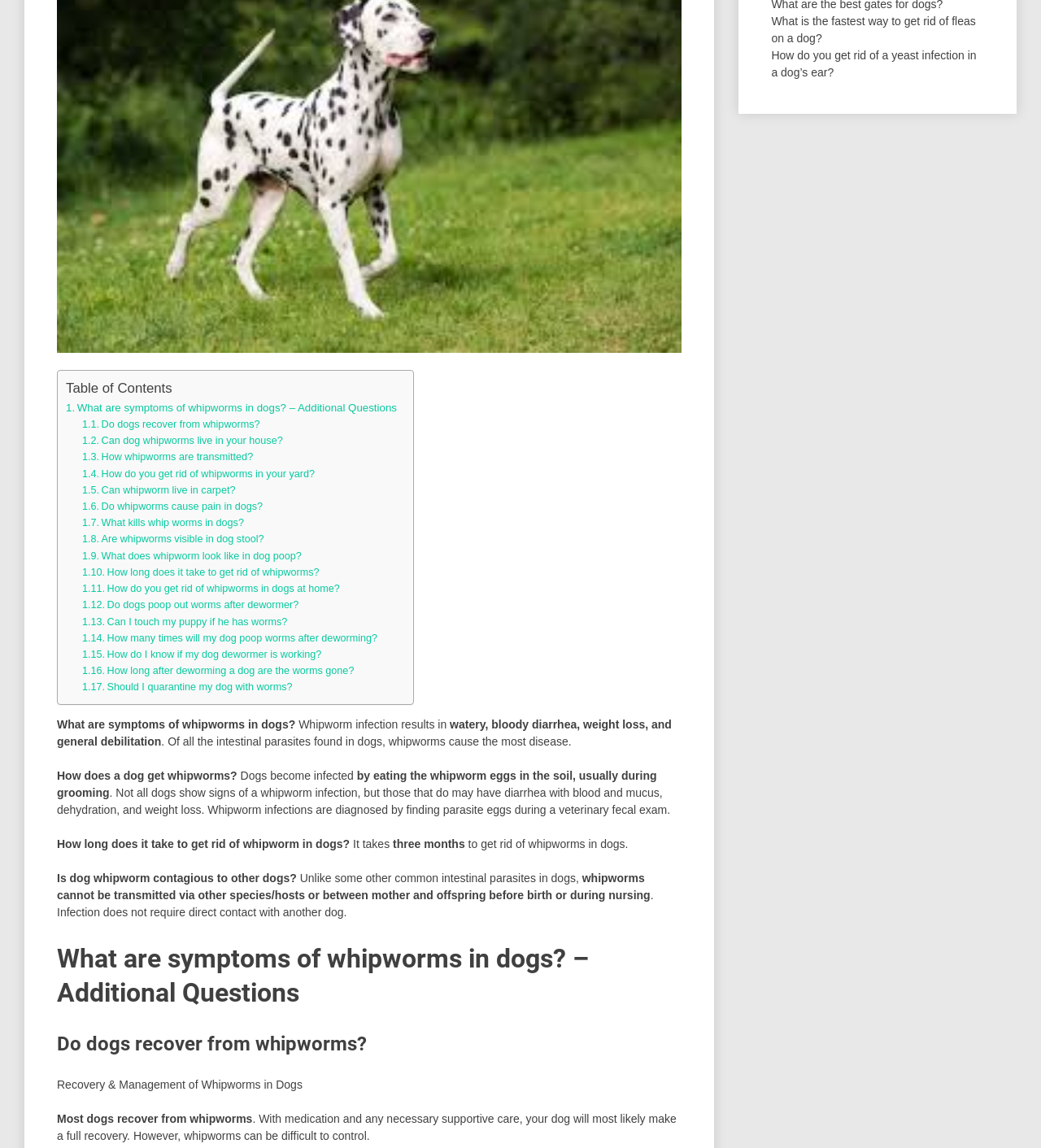Using the element description: "Can whipworm live in carpet?", determine the bounding box coordinates for the specified UI element. The coordinates should be four float numbers between 0 and 1, [left, top, right, bottom].

[0.097, 0.422, 0.226, 0.432]